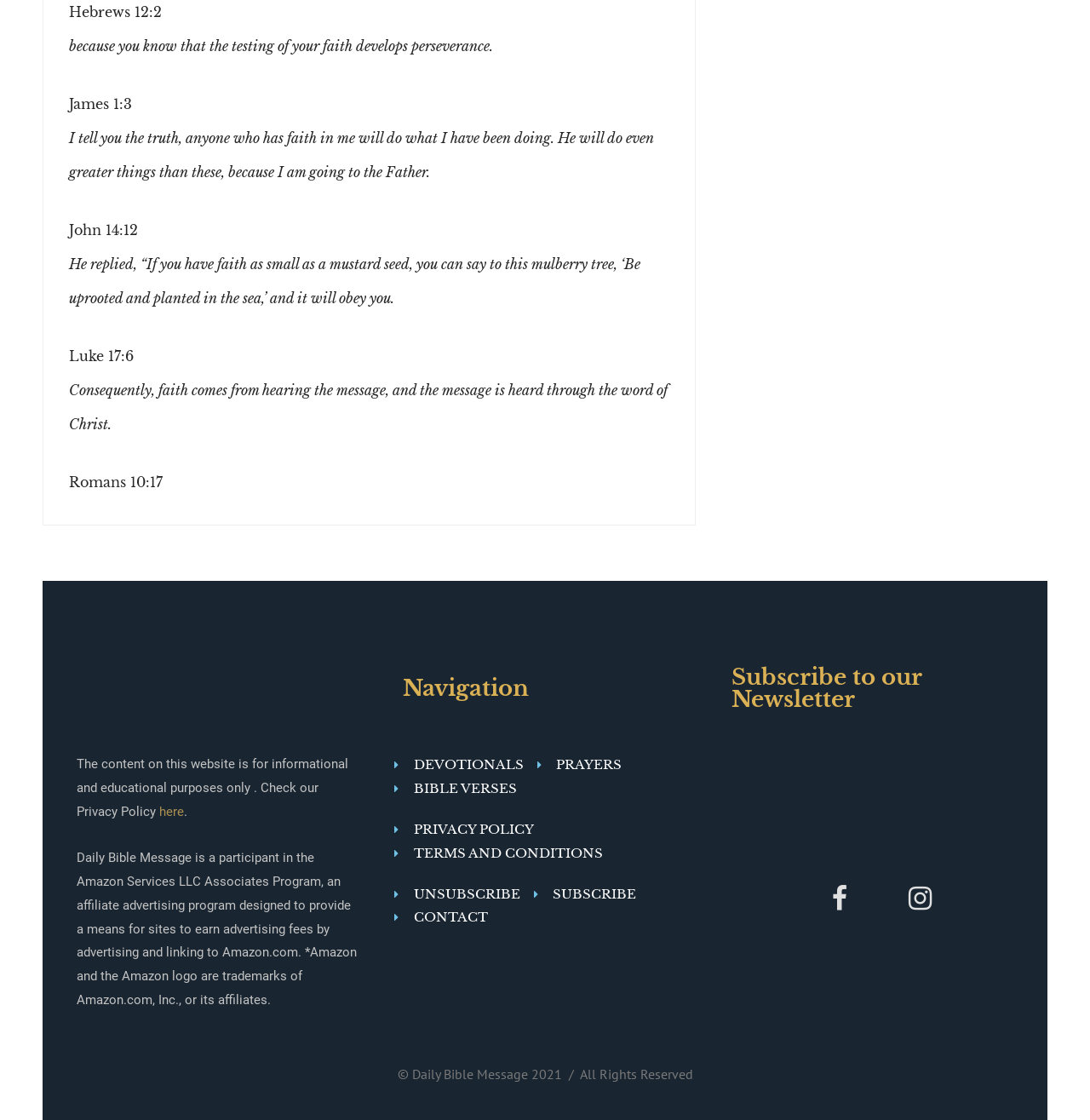Locate the bounding box coordinates of the UI element described by: "Privacy Policy". Provide the coordinates as four float numbers between 0 and 1, formatted as [left, top, right, bottom].

[0.362, 0.73, 0.49, 0.751]